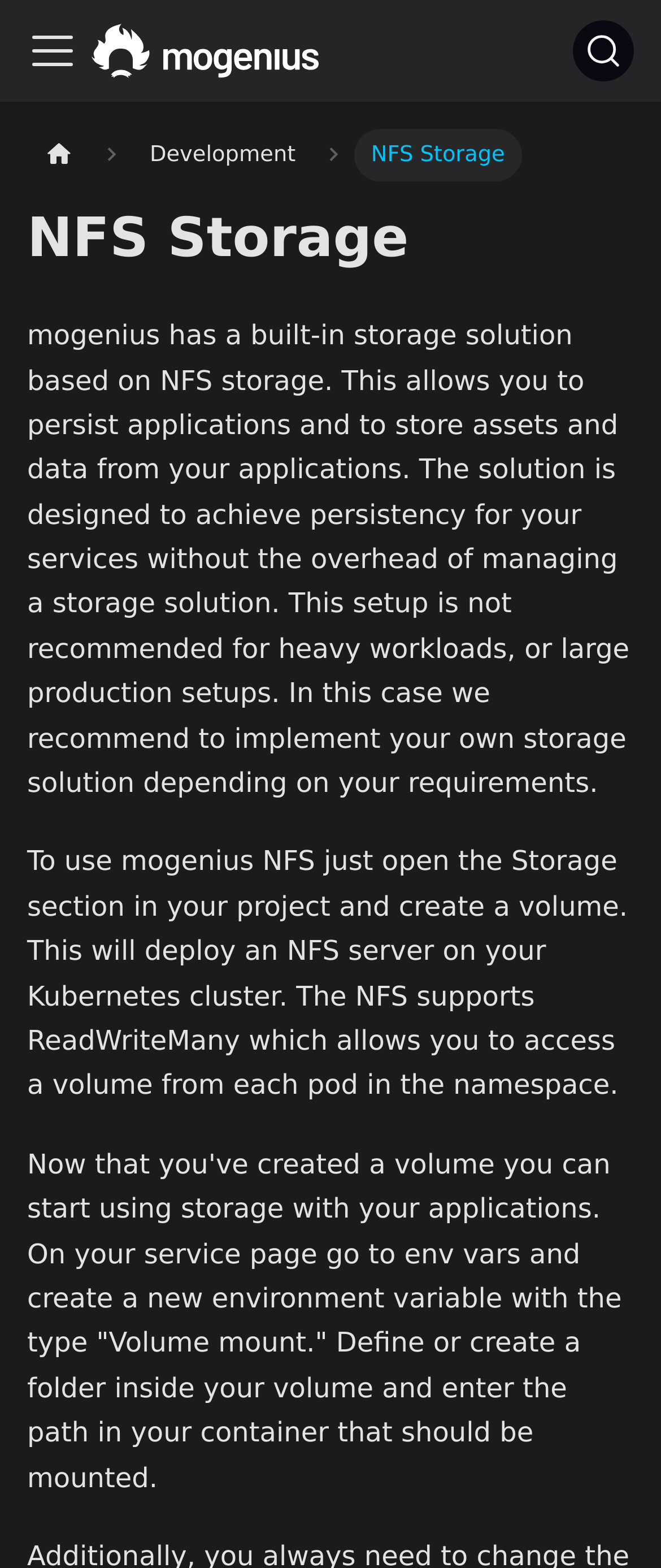Give a complete and precise description of the webpage's appearance.

The webpage is about NFS Storage on mogenius Docs. At the top, there is a navigation bar with a toggle button on the left and a search button on the right. The mogenius logo is situated in the middle of the navigation bar. Below the navigation bar, there is a breadcrumbs section with a home page link and a series of static text elements indicating the current page's hierarchy, including "Development" and "NFS Storage". 

The main content of the page is divided into three sections. The first section has a heading "NFS Storage" and a paragraph of text that describes the built-in storage solution based on NFS storage, its purpose, and its limitations. 

Below this section, there is another paragraph that explains how to use mogenius NFS by creating a volume in the Storage section of a project, which will deploy an NFS server on a Kubernetes cluster. 

The third section provides instructions on how to start using storage with applications, including creating a new environment variable with the type "Volume mount" and defining a folder inside the volume to be mounted in a container.